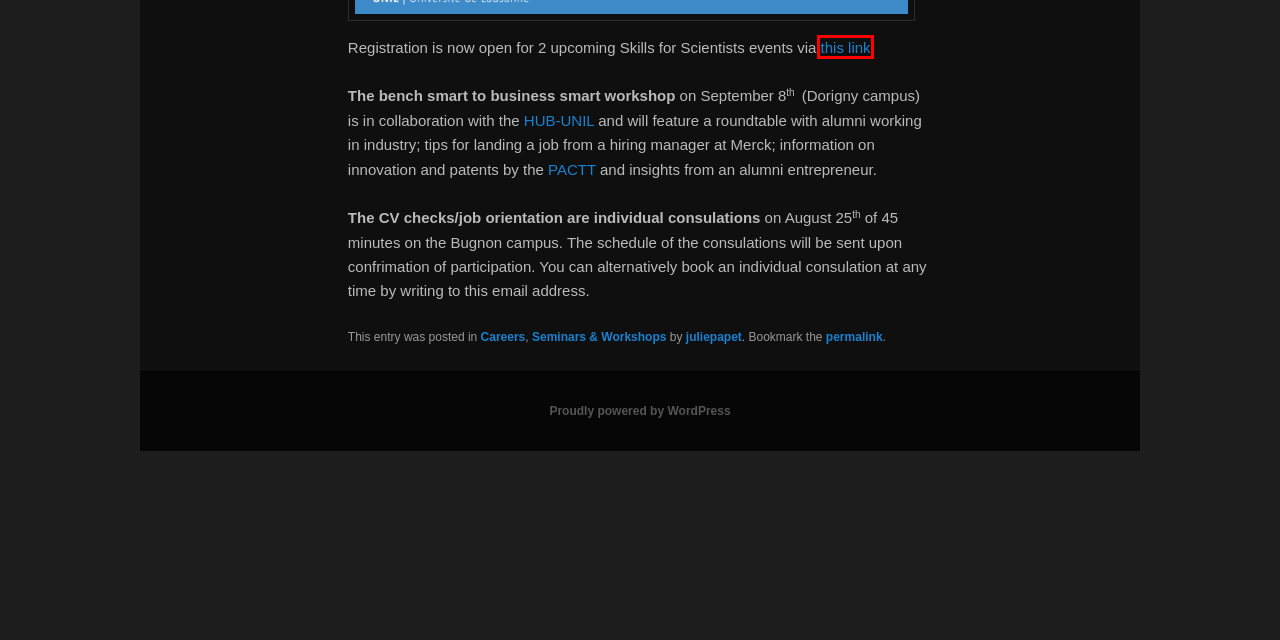You have a screenshot of a webpage where a red bounding box highlights a specific UI element. Identify the description that best matches the resulting webpage after the highlighted element is clicked. The choices are:
A. Vienna BioCenter PhD Symposium – registration deadline Sep. 11, 2023 | CIG – NEWS
B. Blog Tool, Publishing Platform, and CMS – WordPress.org
C. Sustainability | CIG – NEWS
D. UNIL courses for staff and students
E. CIG in the media | CIG – NEWS
F. Seminars & Workshops | CIG – NEWS
G. Center for Integrative Genomics - CIG UNIL
H. HUB entrepreneurship and innovation UNIL

D